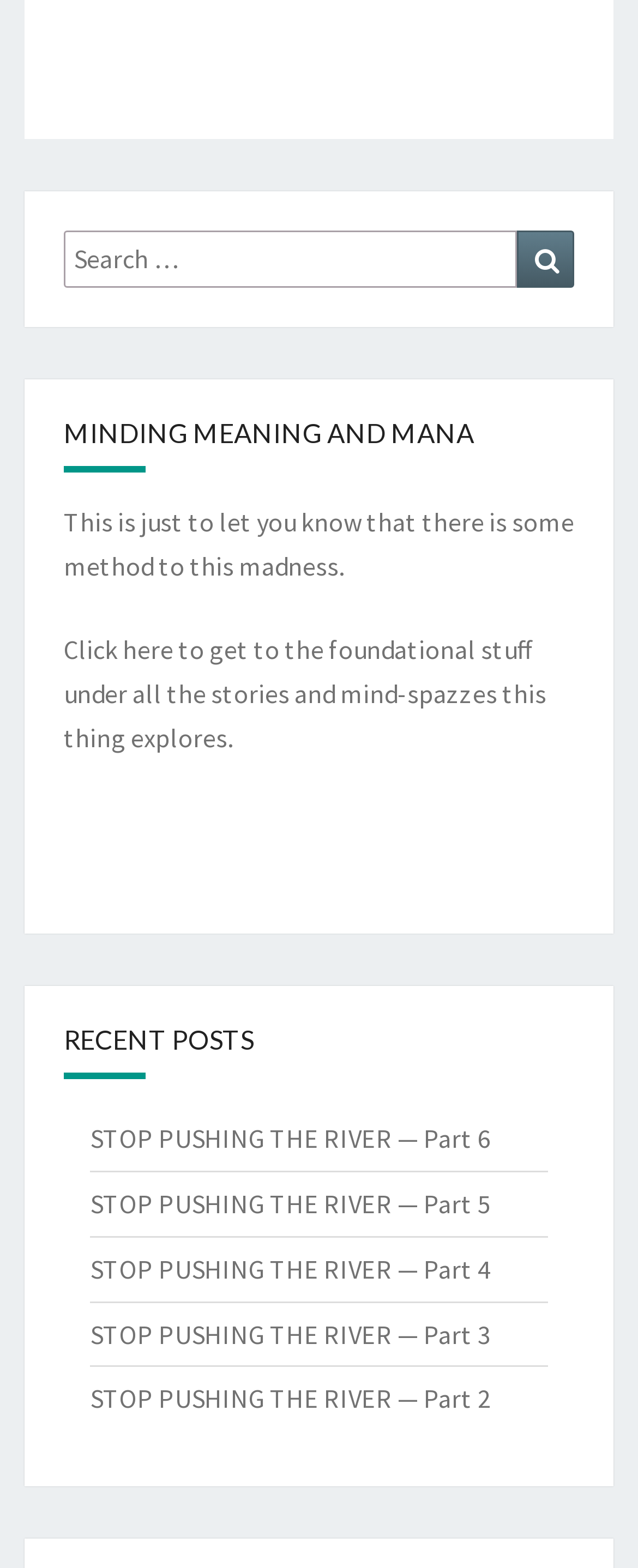For the element described, predict the bounding box coordinates as (top-left x, top-left y, bottom-right x, bottom-right y). All values should be between 0 and 1. Element description: alt="click-here"

[0.1, 0.51, 0.9, 0.546]